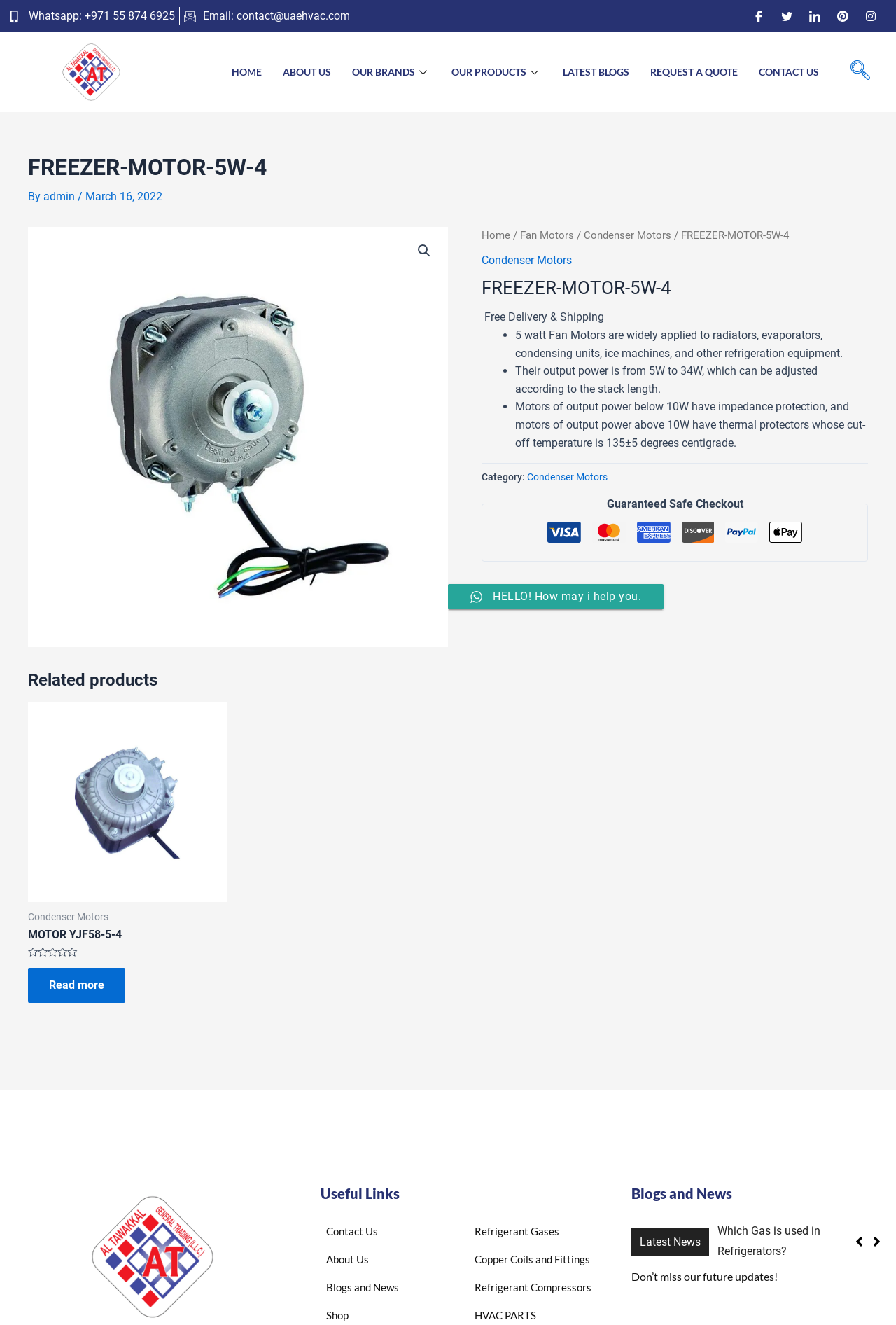Locate the bounding box coordinates of the element you need to click to accomplish the task described by this instruction: "View the 'Related products'".

[0.031, 0.505, 0.969, 0.521]